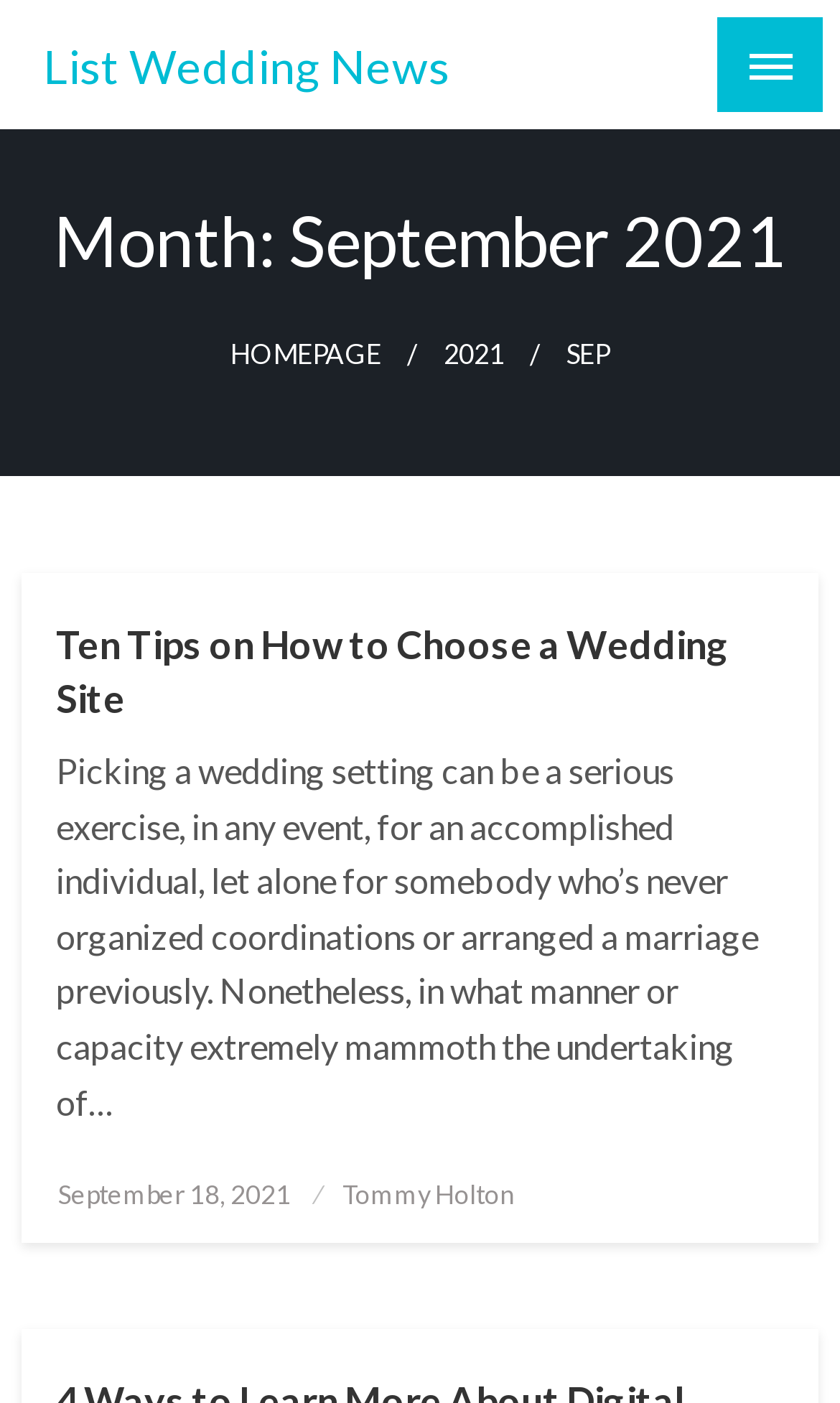Using the format (top-left x, top-left y, bottom-right x, bottom-right y), provide the bounding box coordinates for the described UI element. All values should be floating point numbers between 0 and 1: Photography

[0.077, 0.886, 0.367, 0.923]